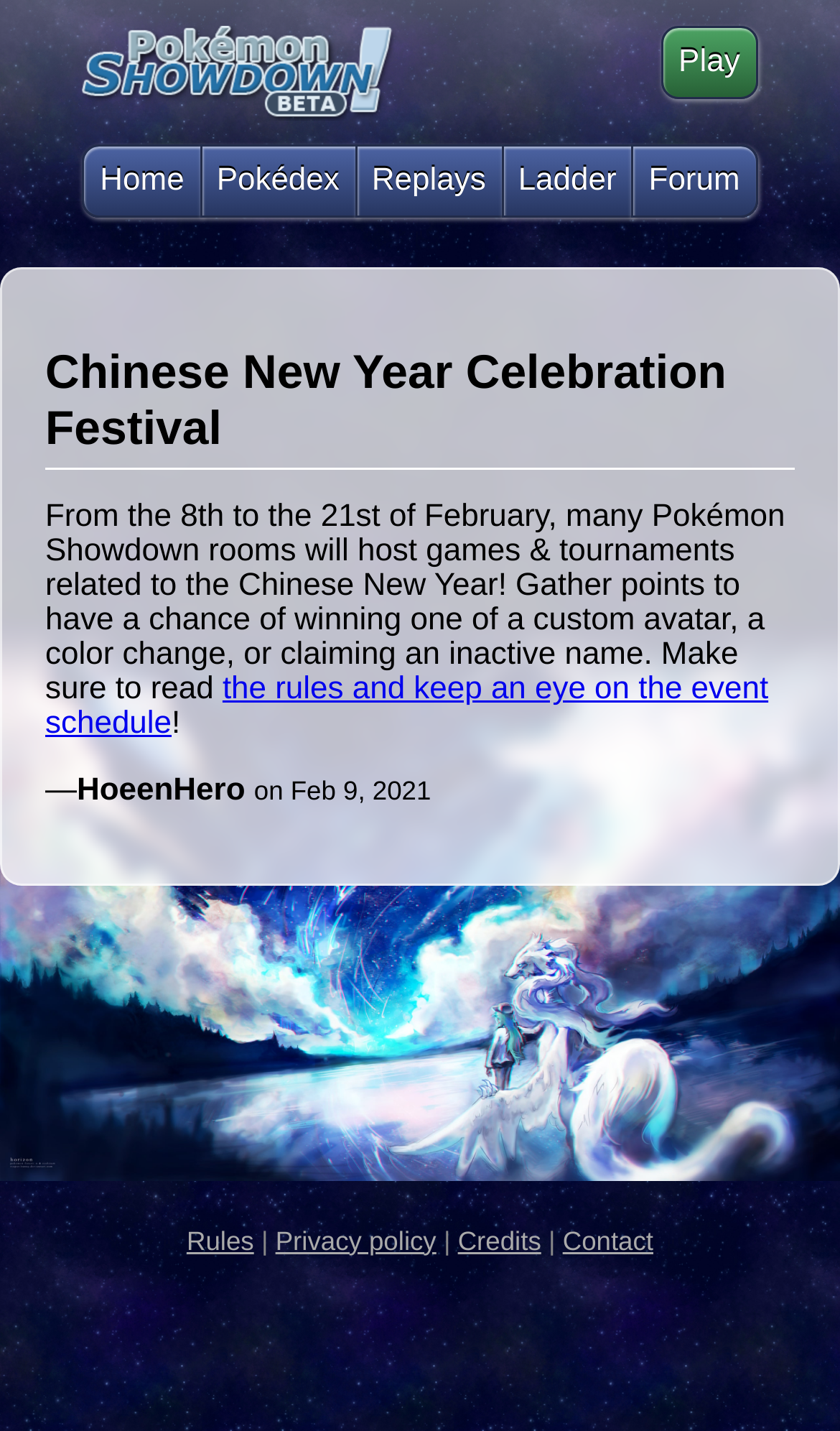Please provide a detailed answer to the question below based on the screenshot: 
What is the duration of the Chinese New Year Celebration Festival?

I analyzed the StaticText element with the text 'From the 8th to the 21st of February, many Pokémon Showdown rooms will host games & tournaments related to the Chinese New Year!' which indicates that the festival will take place from the 8th to the 21st of February.